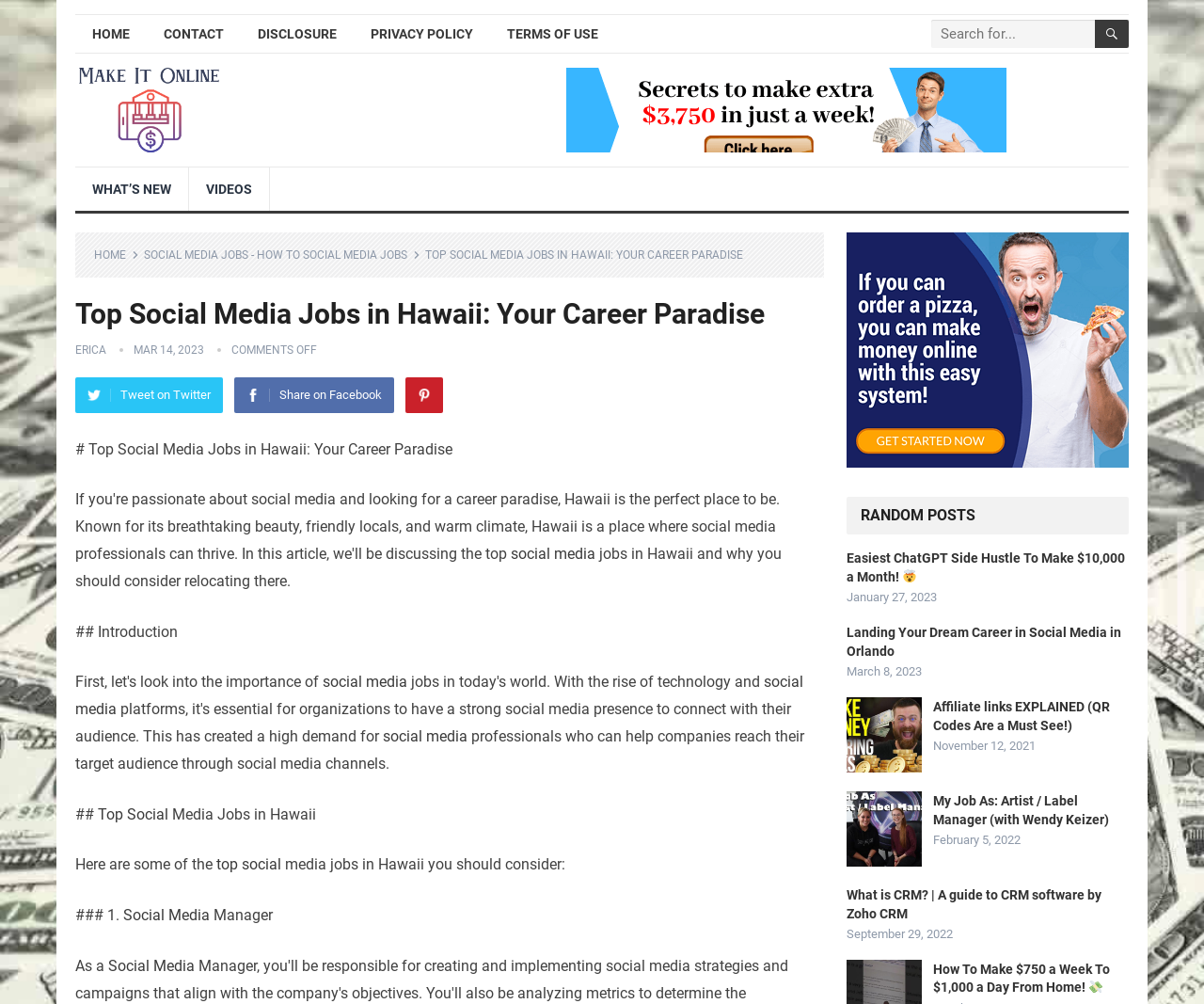Locate the bounding box coordinates of the area you need to click to fulfill this instruction: 'Learn about Easiest ChatGPT Side Hustle'. The coordinates must be in the form of four float numbers ranging from 0 to 1: [left, top, right, bottom].

[0.703, 0.549, 0.934, 0.582]